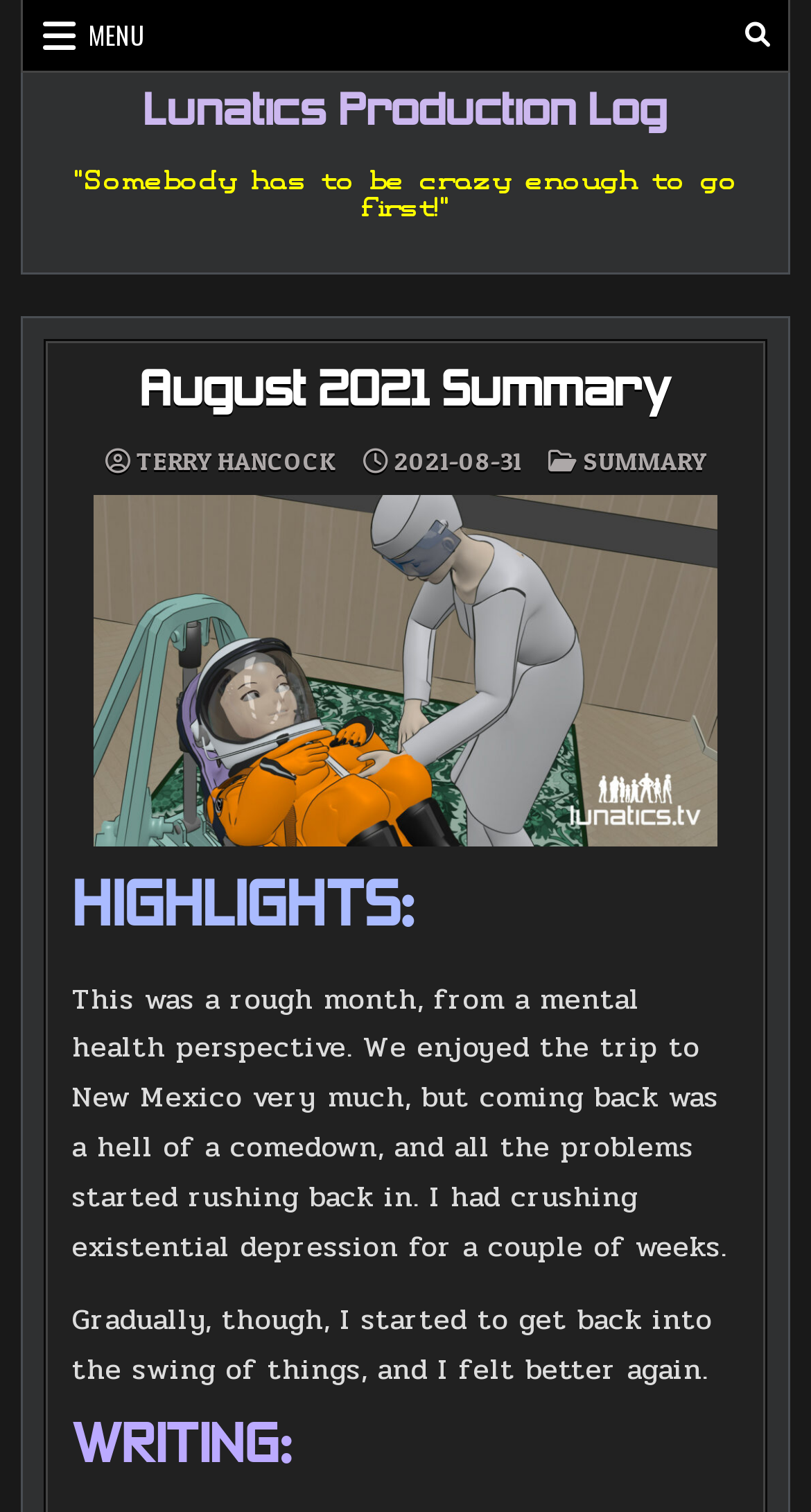What is the category of the post?
Carefully examine the image and provide a detailed answer to the question.

The category is mentioned in the link element with the bounding box coordinates [0.719, 0.295, 0.871, 0.315]. It is a hyperlink that likely leads to other related posts or content in the same category.